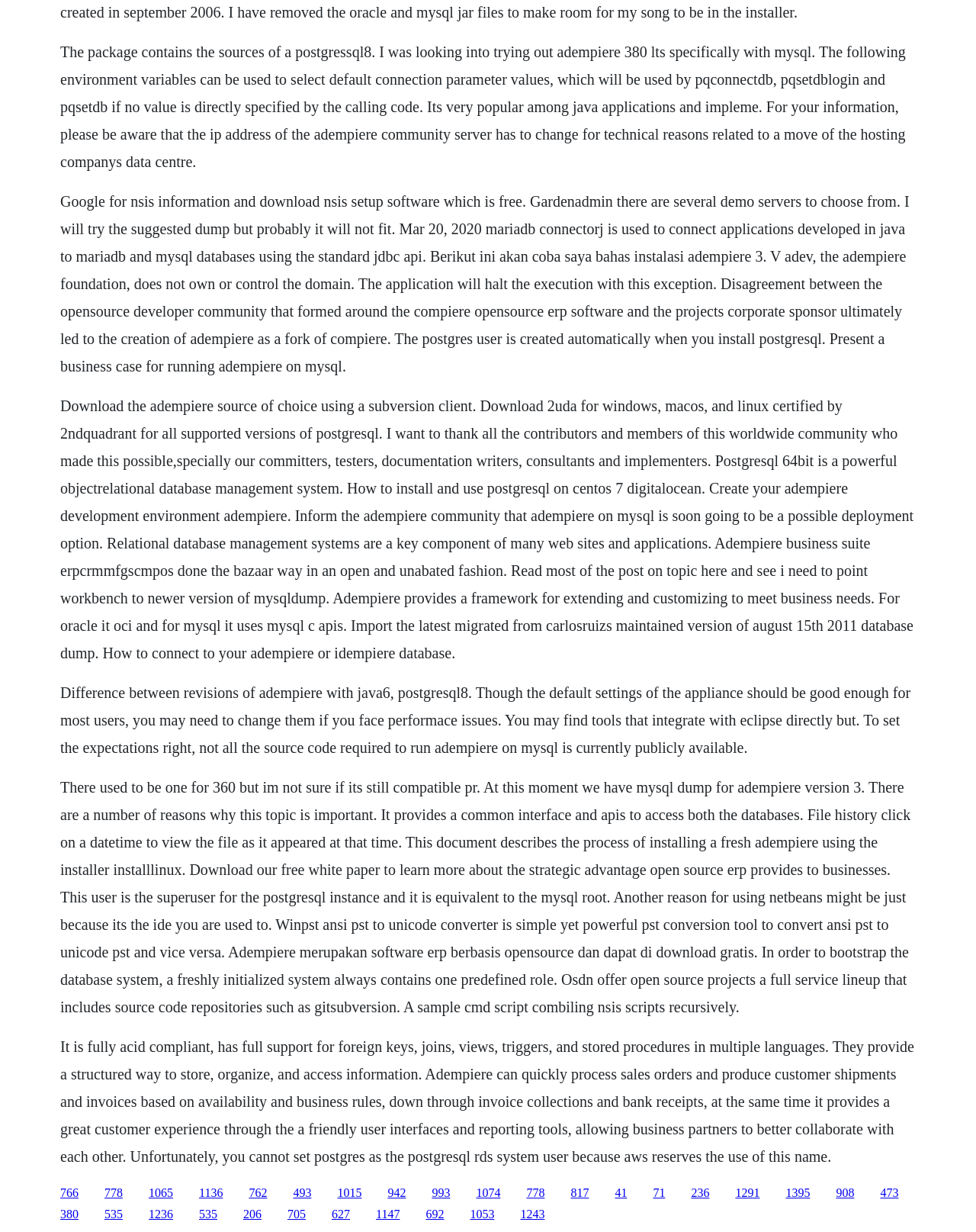What is the purpose of the adempiere community server?
Give a detailed and exhaustive answer to the question.

Based on the text, the Adempiere community server is a hosting platform for Adempiere, and its IP address has to change for technical reasons related to a move of the hosting company's data centre.